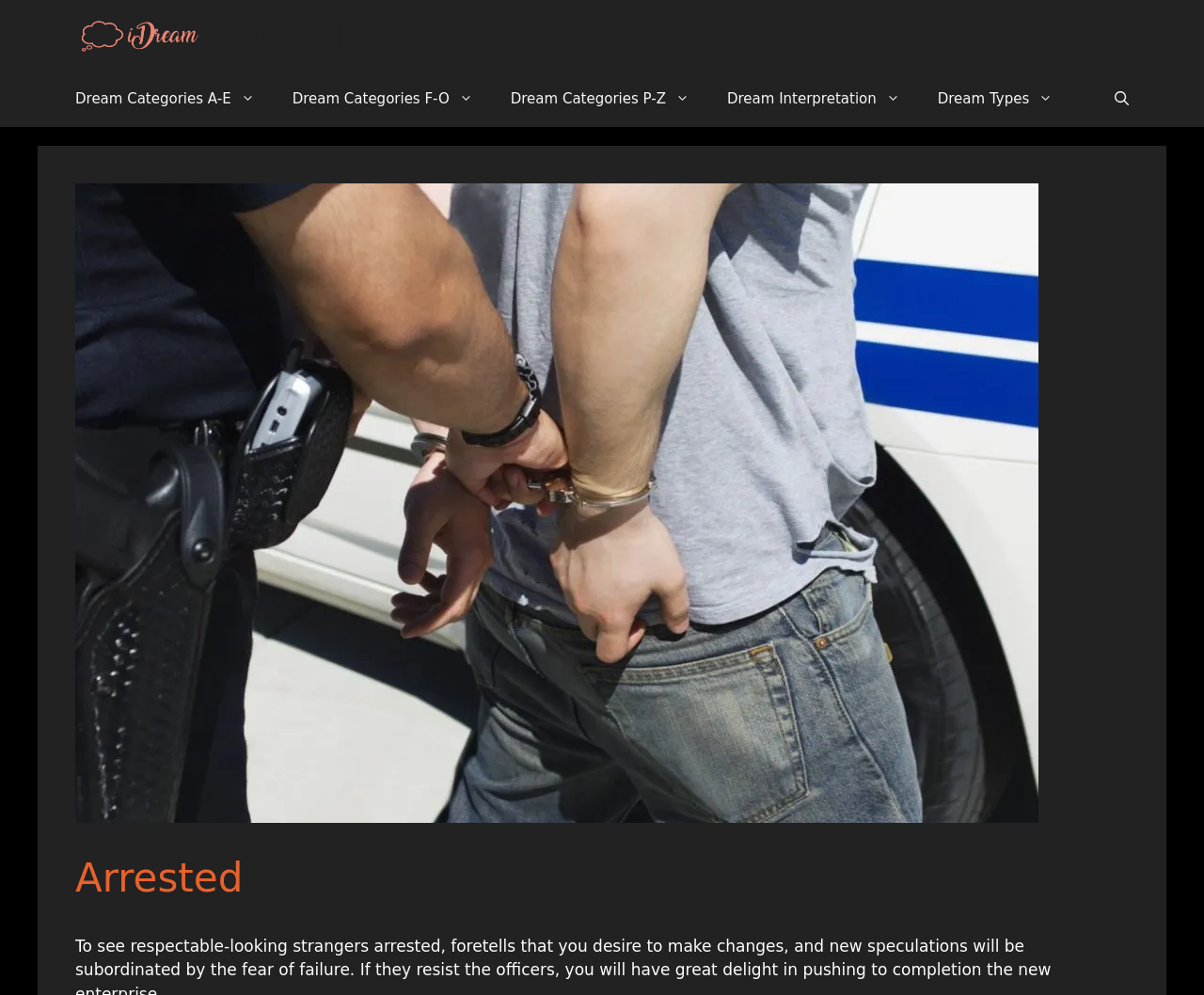Please provide the bounding box coordinates for the element that needs to be clicked to perform the following instruction: "go to dream categories A-E". The coordinates should be given as four float numbers between 0 and 1, i.e., [left, top, right, bottom].

[0.047, 0.071, 0.227, 0.128]